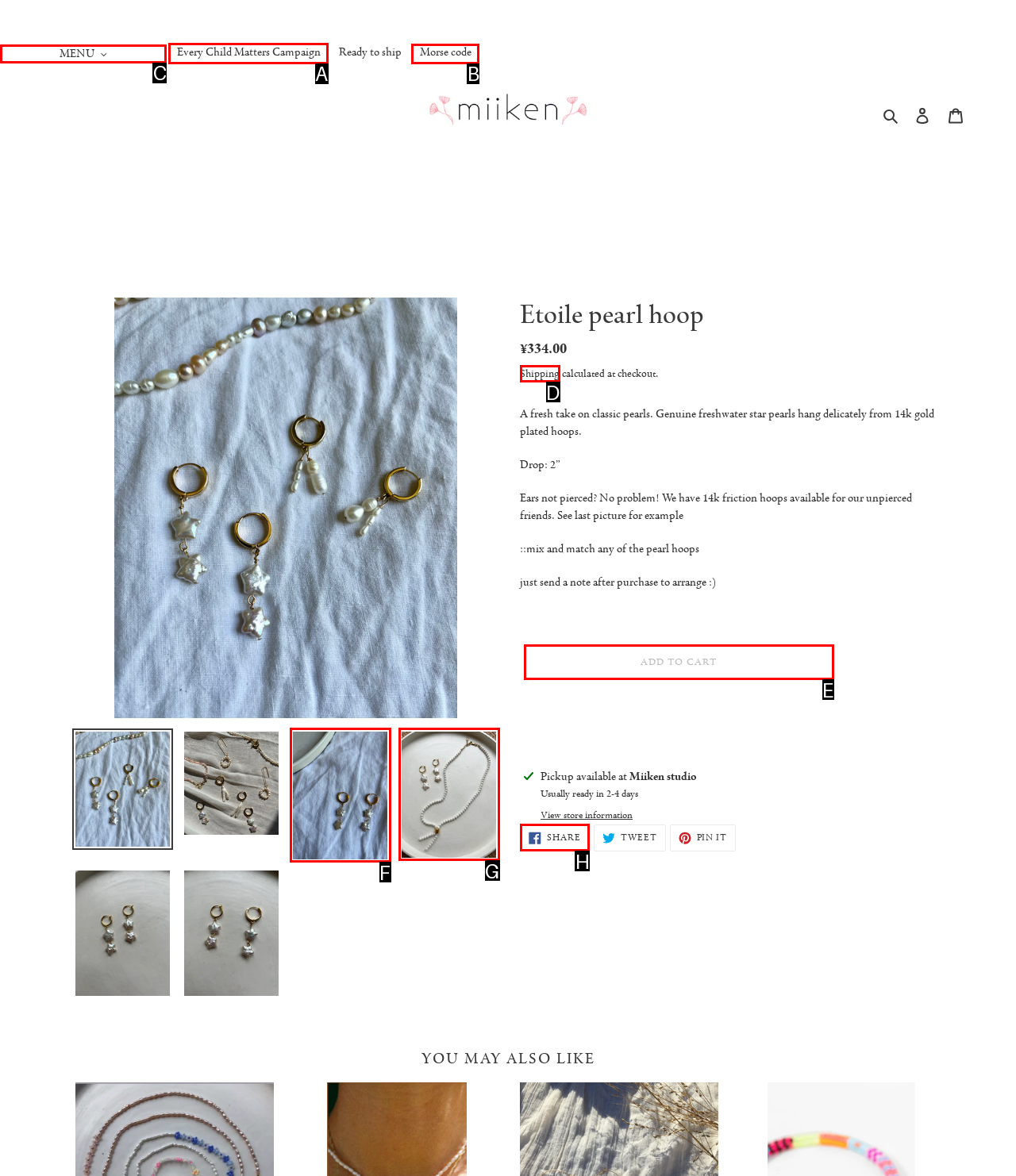From the given options, tell me which letter should be clicked to complete this task: View the 'Every Child Matters Campaign'
Answer with the letter only.

A